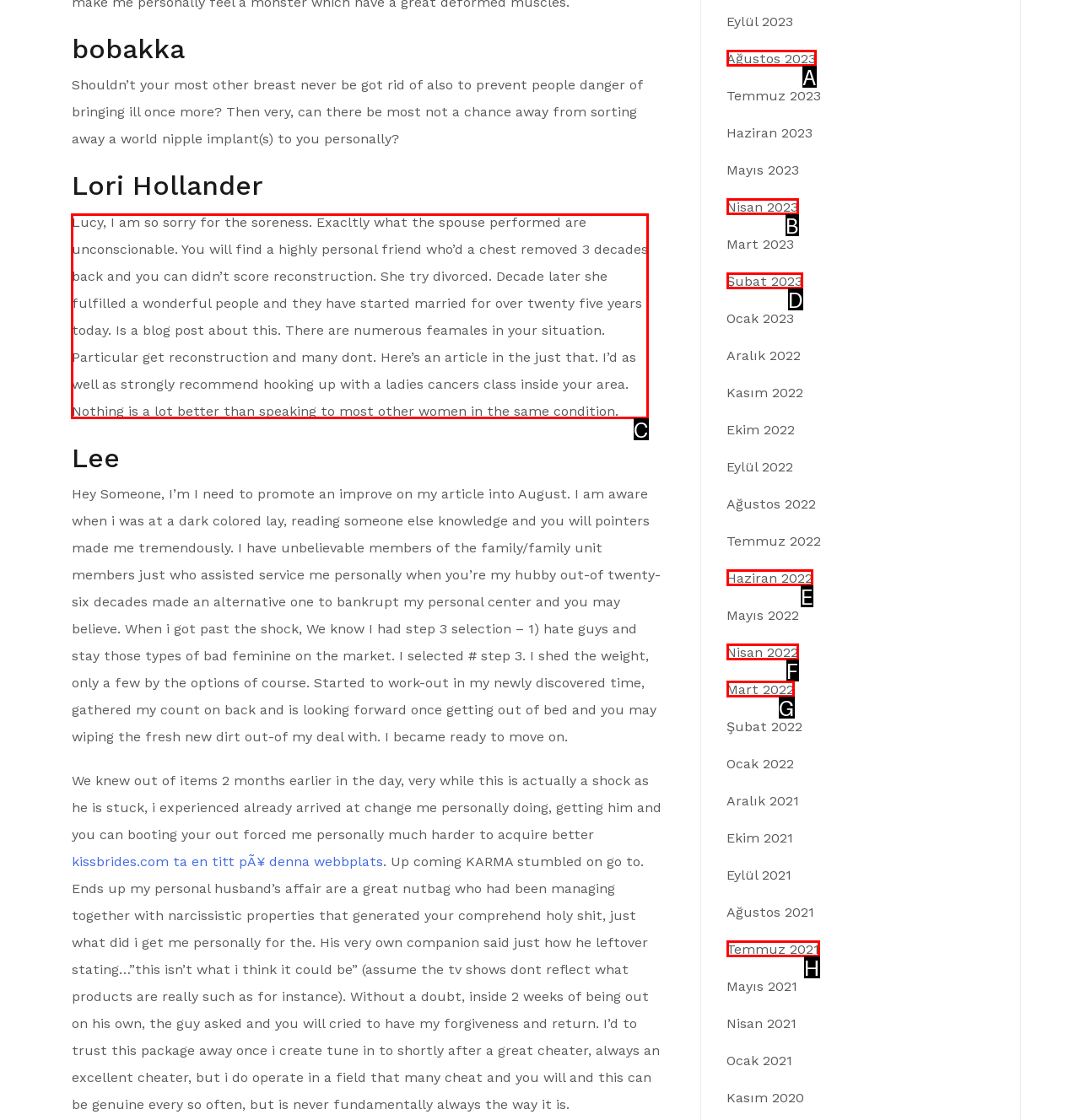Select the appropriate letter to fulfill the given instruction: Read the comment from Lori Hollander
Provide the letter of the correct option directly.

C